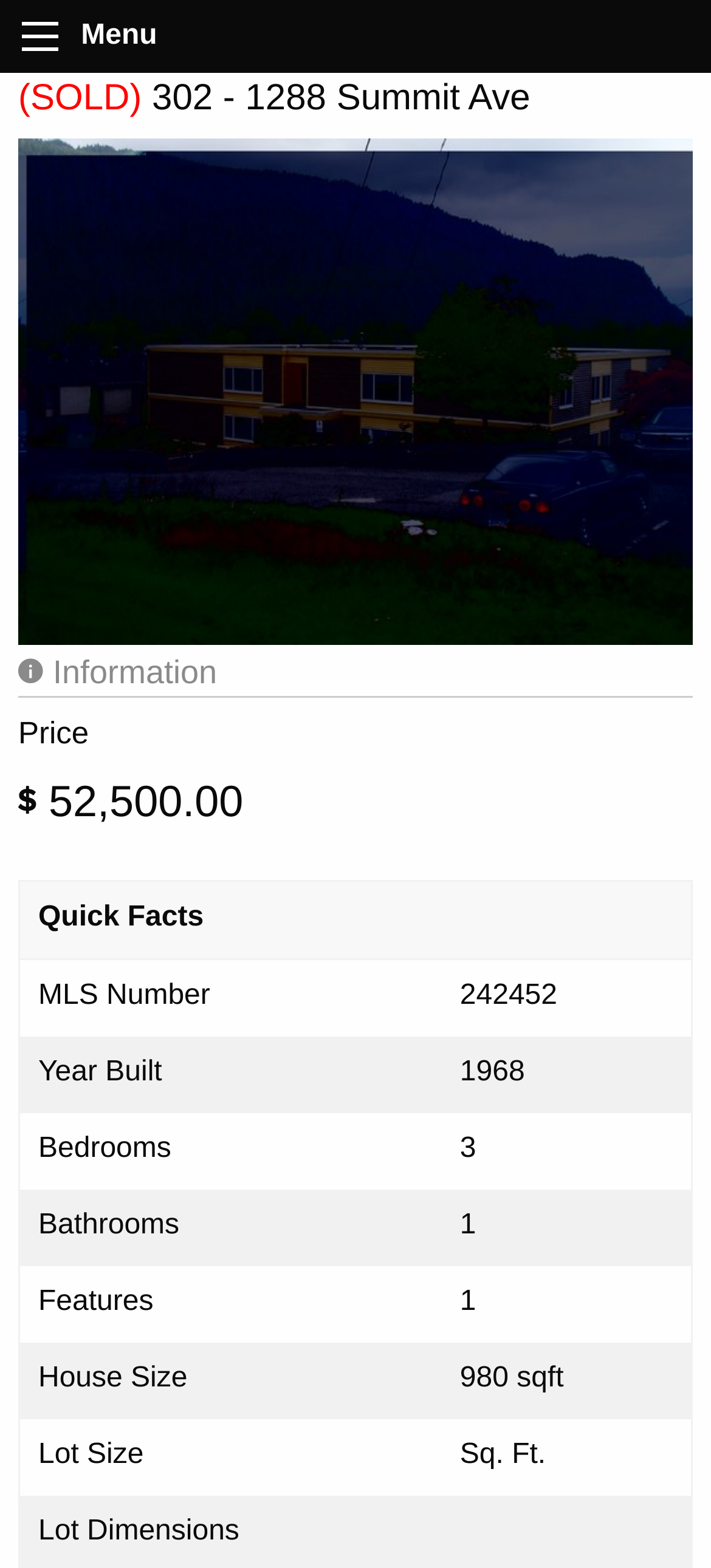Please determine the bounding box coordinates, formatted as (top-left x, top-left y, bottom-right x, bottom-right y), with all values as floating point numbers between 0 and 1. Identify the bounding box of the region described as: parent_node: Menu

[0.031, 0.014, 0.082, 0.033]